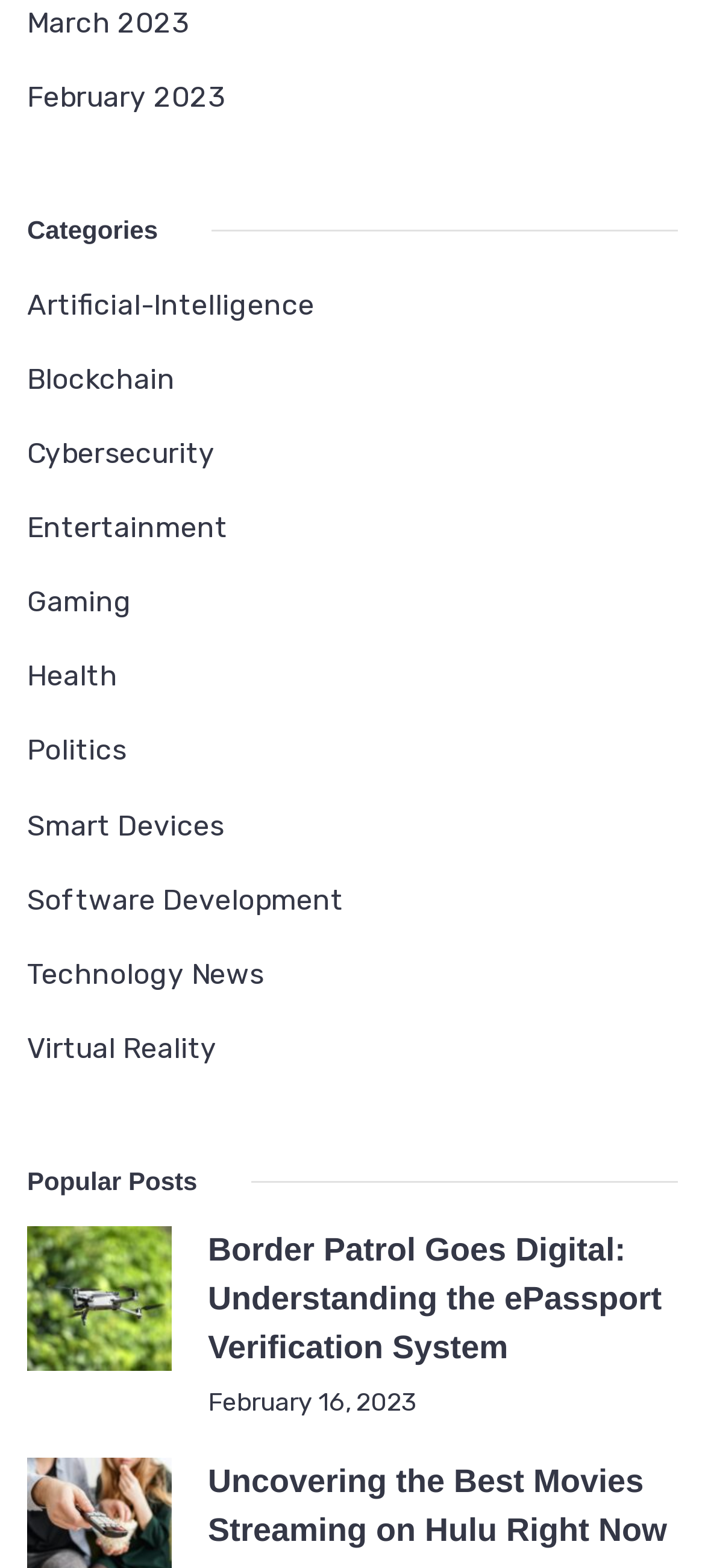Please specify the bounding box coordinates of the clickable region to carry out the following instruction: "Read the 'Border Patrol Goes Digital: Understanding the ePassport Verification System' article". The coordinates should be four float numbers between 0 and 1, in the format [left, top, right, bottom].

[0.295, 0.782, 0.962, 0.875]